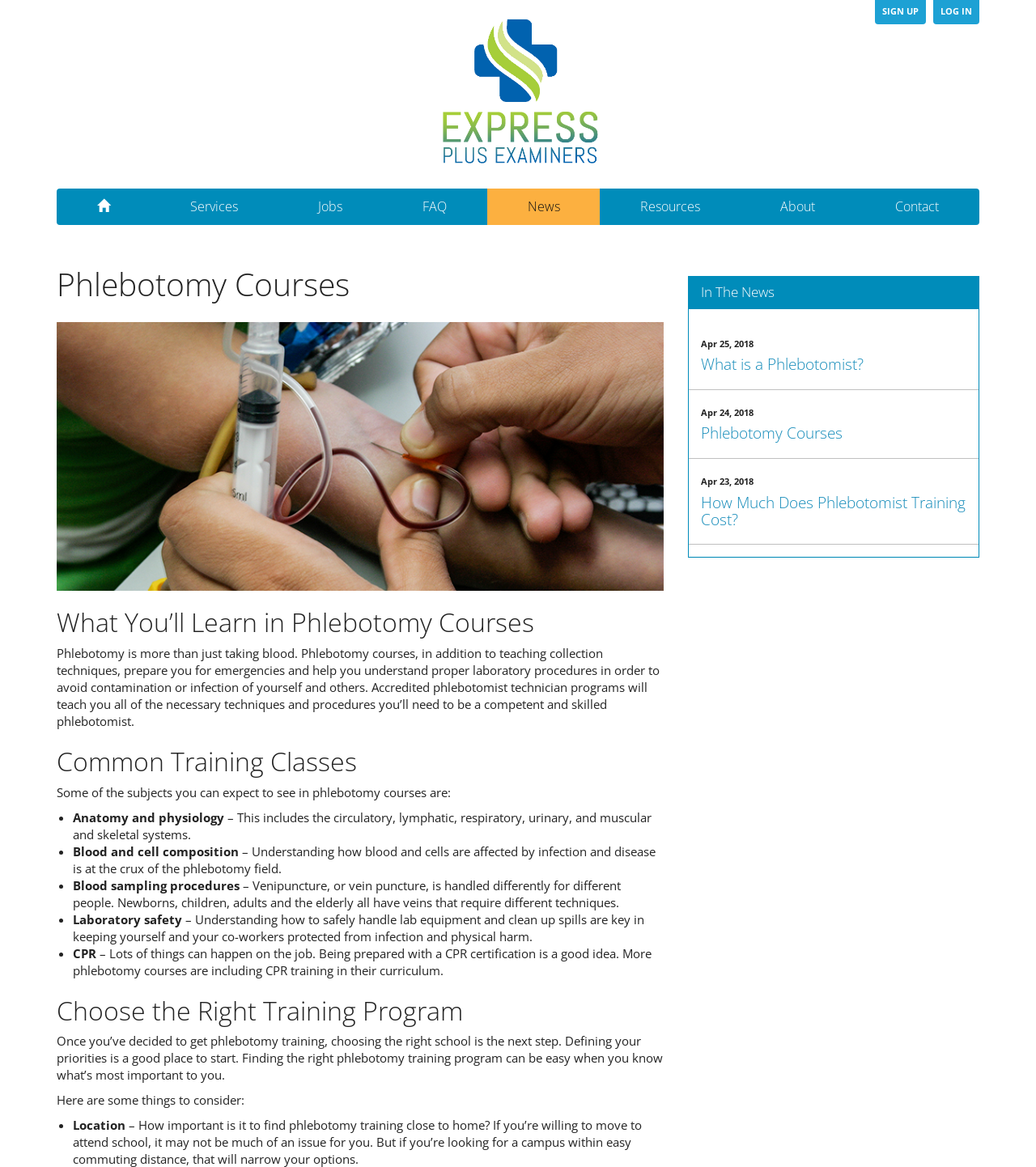Identify the bounding box coordinates of the region that should be clicked to execute the following instruction: "Read about What You’ll Learn in Phlebotomy Courses".

[0.055, 0.521, 0.641, 0.545]